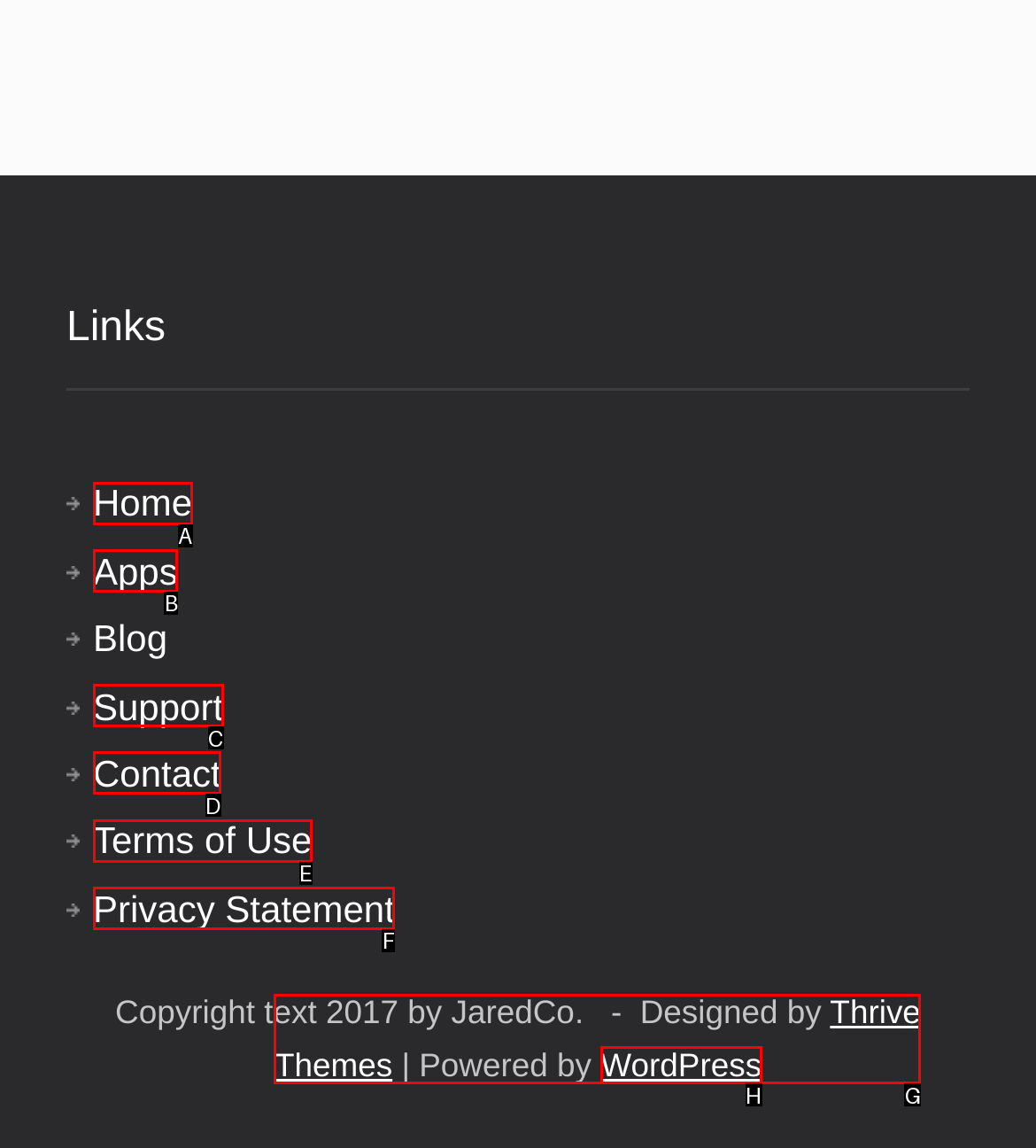Identify the correct UI element to click for this instruction: contact us
Respond with the appropriate option's letter from the provided choices directly.

D